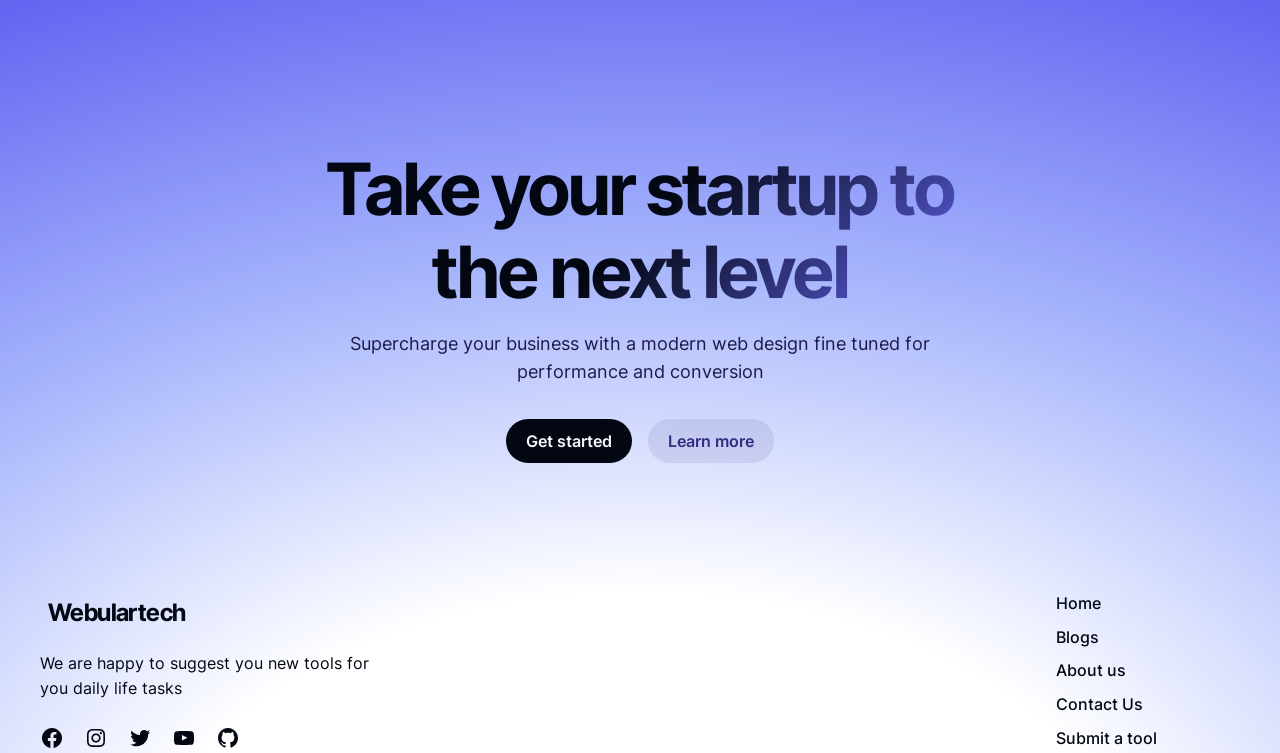Please find the bounding box coordinates of the element that must be clicked to perform the given instruction: "Visit Webulartech website". The coordinates should be four float numbers from 0 to 1, i.e., [left, top, right, bottom].

[0.038, 0.794, 0.145, 0.833]